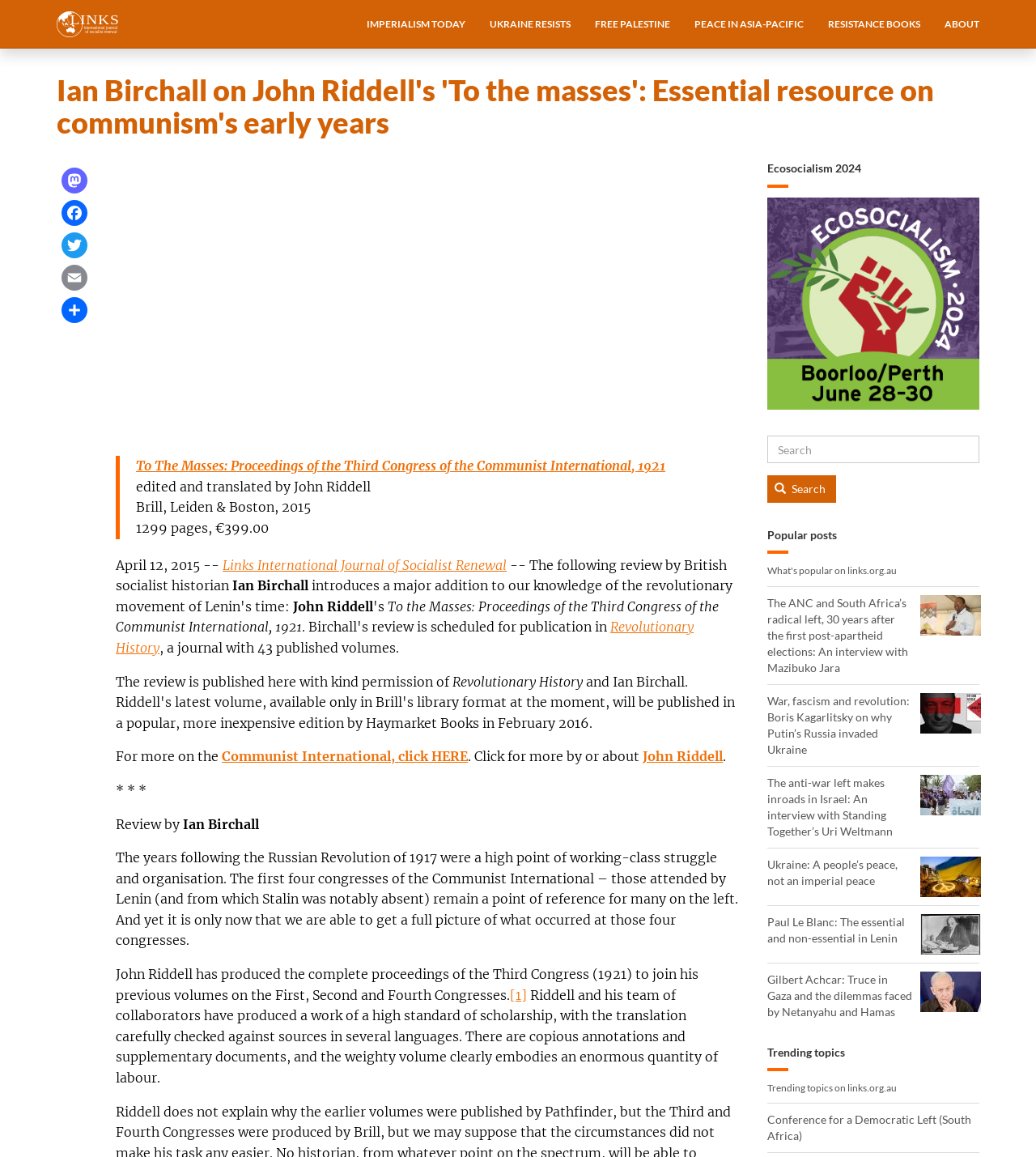Give a one-word or short phrase answer to this question: 
Who is the author of the book 'To The Masses'?

John Riddell